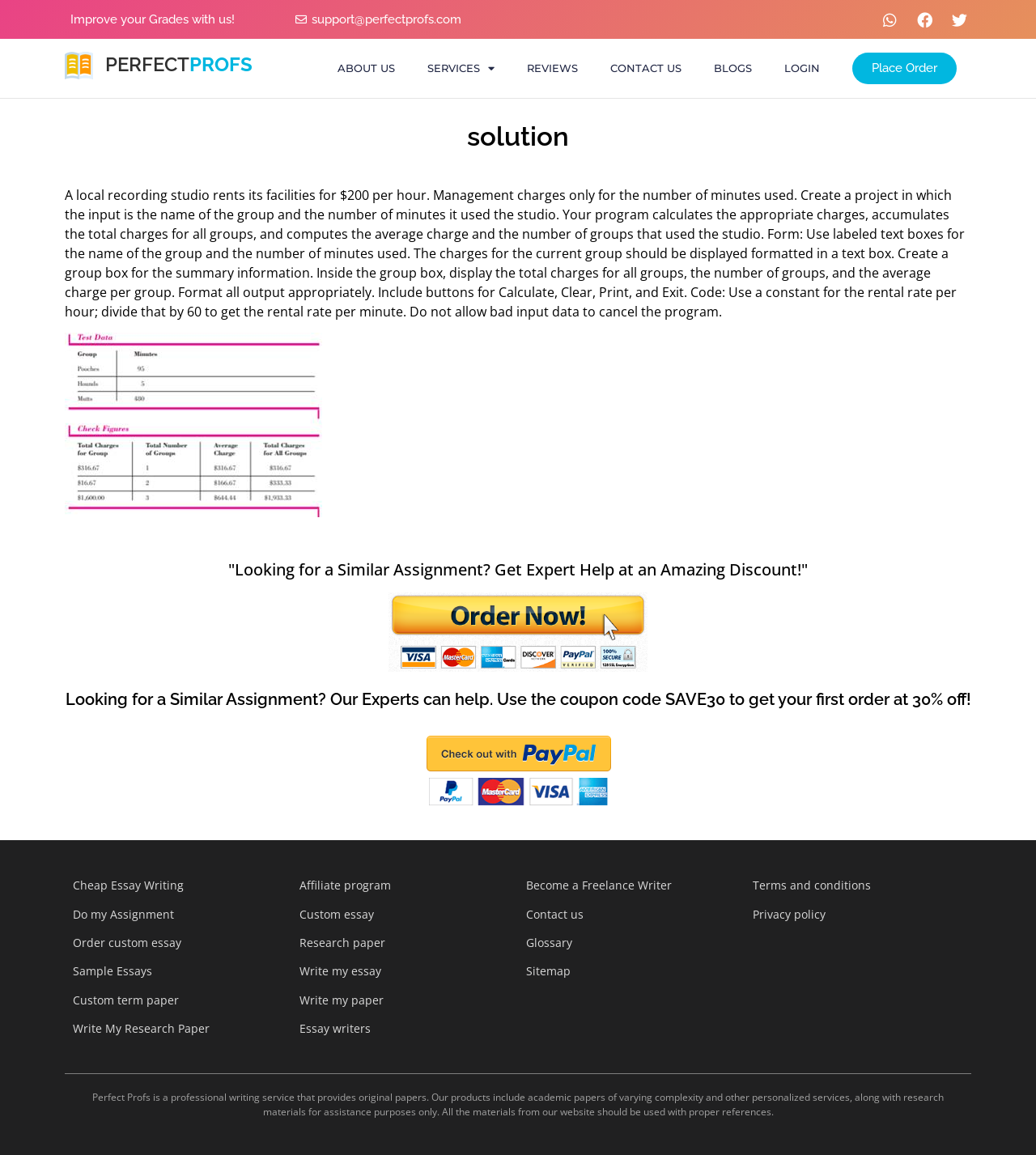Provide a single word or phrase to answer the given question: 
What is the name of the company?

Perfect Profs